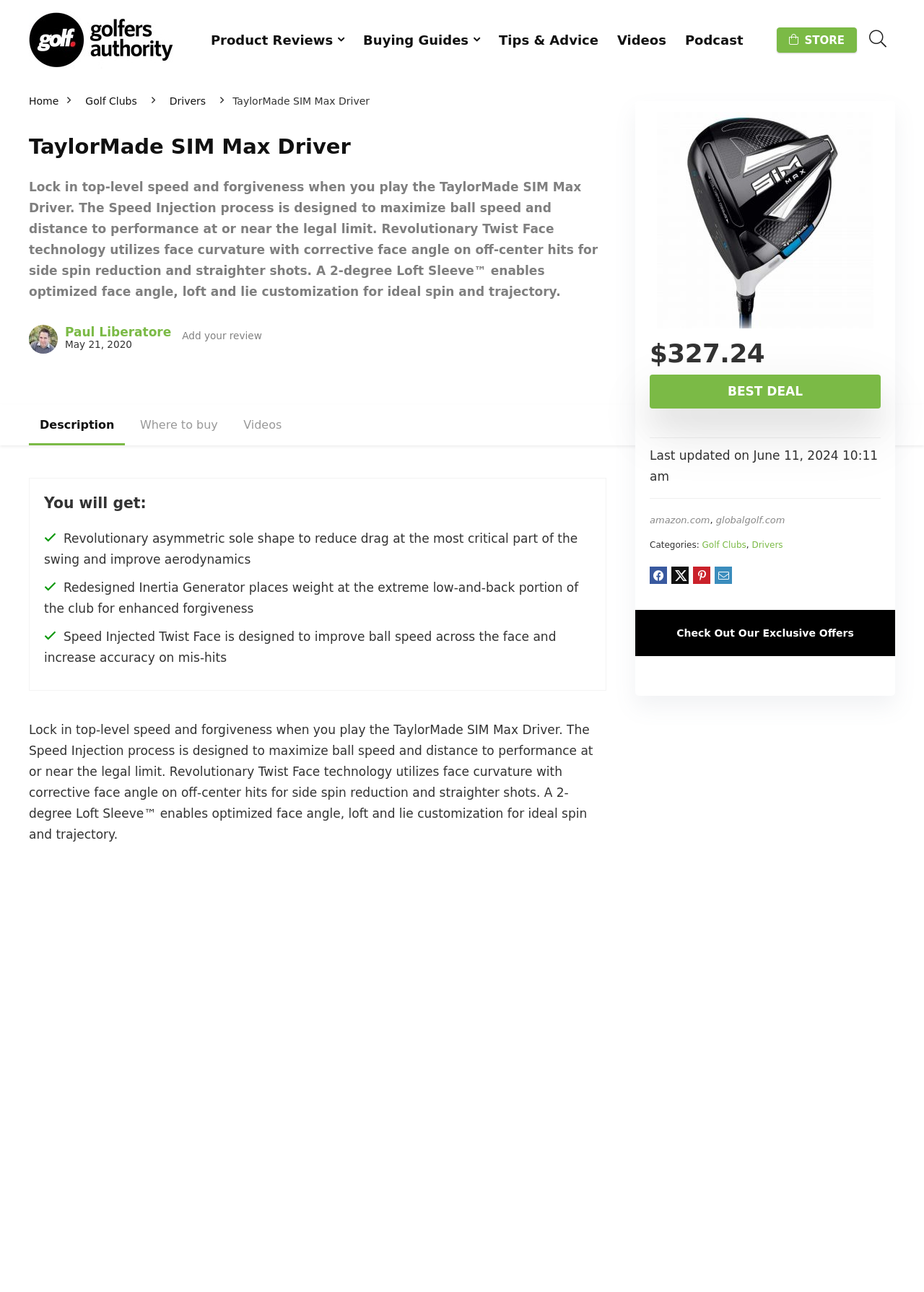Can you provide the bounding box coordinates for the element that should be clicked to implement the instruction: "Check the price of the TaylorMade SIM Max Driver"?

[0.703, 0.262, 0.722, 0.285]